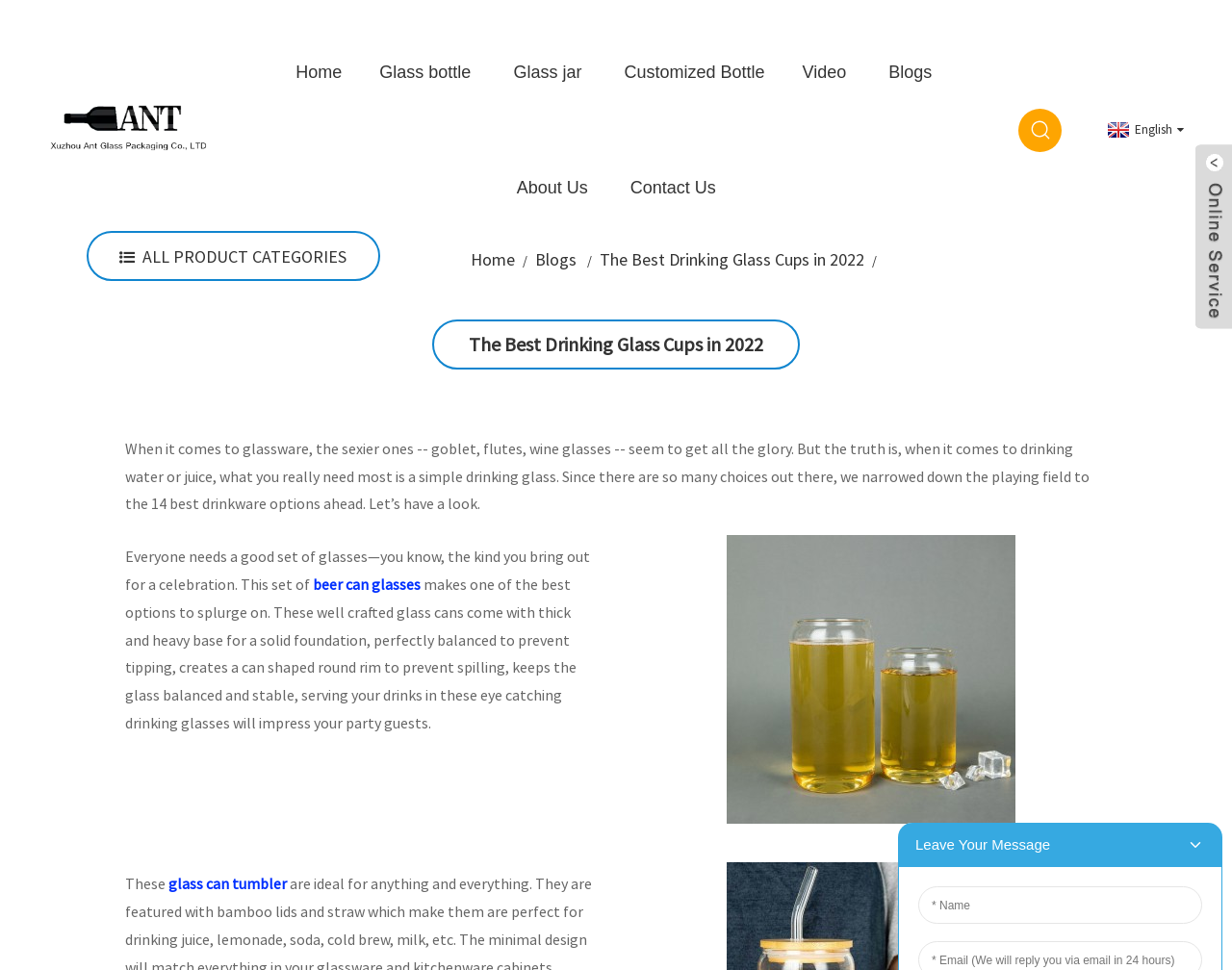Determine the bounding box coordinates of the clickable element to complete this instruction: "Read about The Best Drinking Glass Cups in 2022". Provide the coordinates in the format of four float numbers between 0 and 1, [left, top, right, bottom].

[0.487, 0.256, 0.701, 0.279]